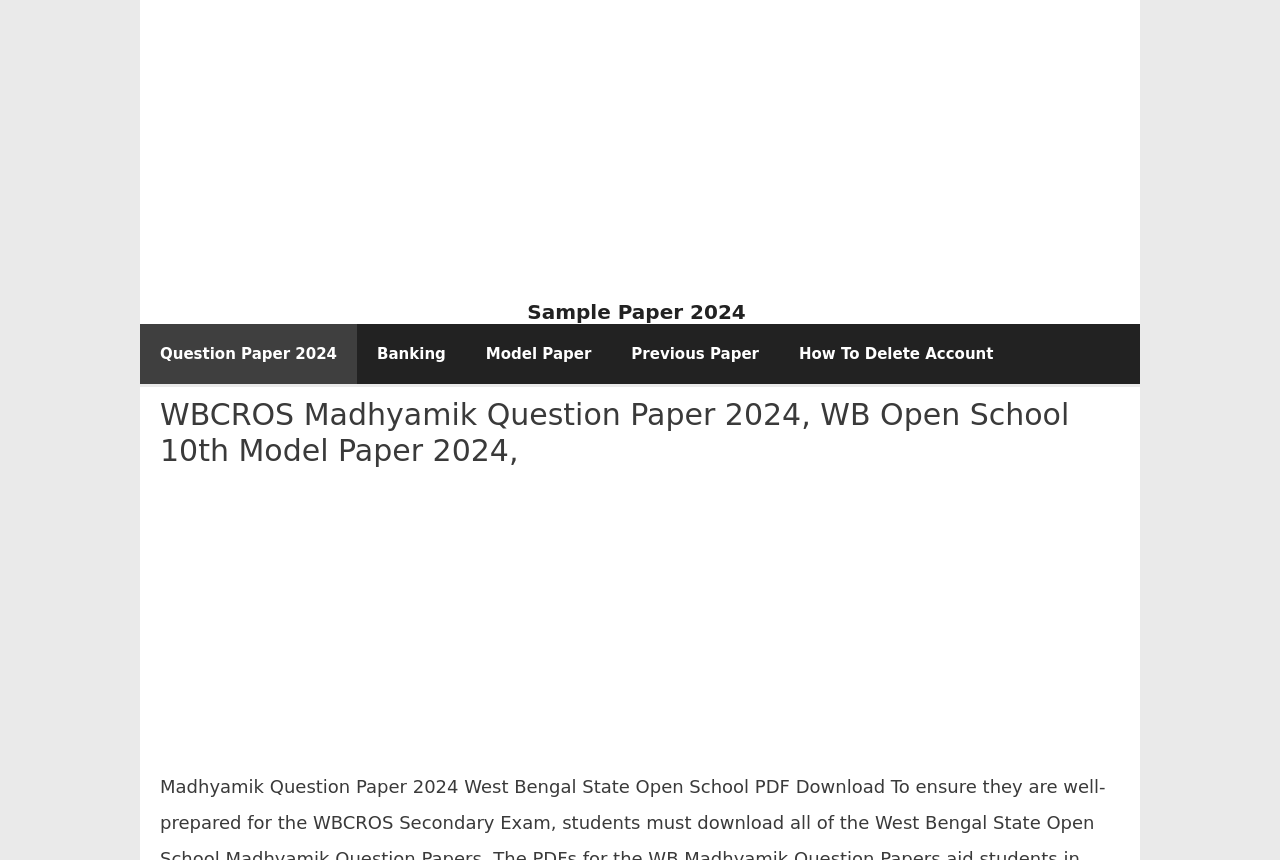Elaborate on the webpage's design and content in a detailed caption.

The webpage is about Madhyamik Question Papers for West Bengal State Open School, specifically for the year 2024. At the top, there is a banner that spans most of the width, containing the site's name. Below the banner, there is an advertisement iframe. 

To the right of the banner, there is a link to "Sample Paper 2024". 

The main navigation menu is located below the banner, taking up most of the width. It contains five links: "Question Paper 2024", "Banking", "Model Paper", "Previous Paper", and "How To Delete Account". 

Below the navigation menu, there is a large heading that spans most of the width, repeating the title "WBCROS Madhyamik Question Paper 2024, WB Open School 10th Model Paper 2024". 

Below the heading, there is another advertisement iframe that takes up most of the width.